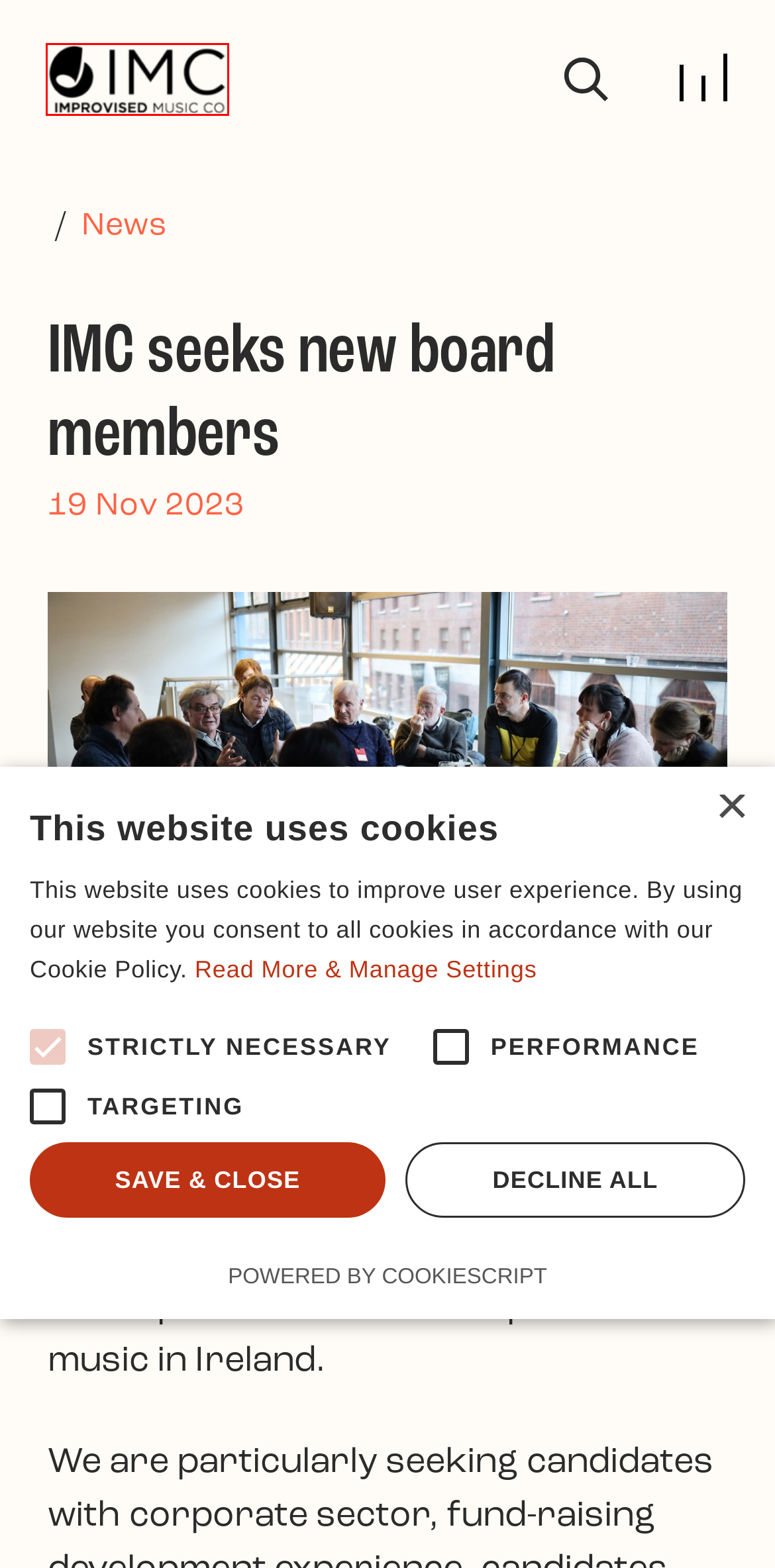Given a screenshot of a webpage with a red bounding box highlighting a UI element, determine which webpage description best matches the new webpage that appears after clicking the highlighted element. Here are the candidates:
A. Join our mailing list | Improvised Music Company
B. Music | The Arts Council | An Chomhairle Ealaíon
C. Governance | Improvised Music Company
D. Cookie-Script: GDPR | CCPA | ePR cookie compliance solution
E. Contact | Improvised Music Company
F. Improvised Music Company
G. News | Improvised Music Company
H. Jazz Camp for Girls returns in three locations in 2024 | Improvised Music Company

F